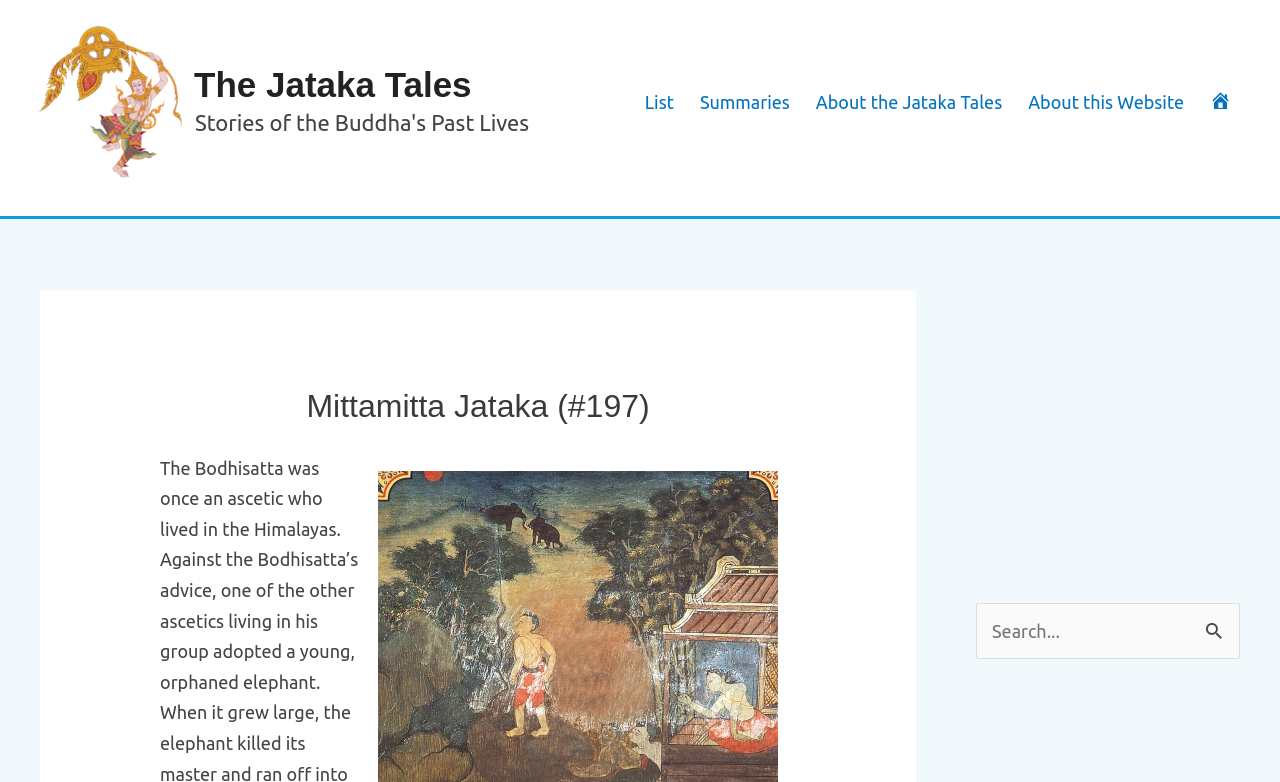Provide a short, one-word or phrase answer to the question below:
Is there a way to access a list of Jataka tales?

Yes